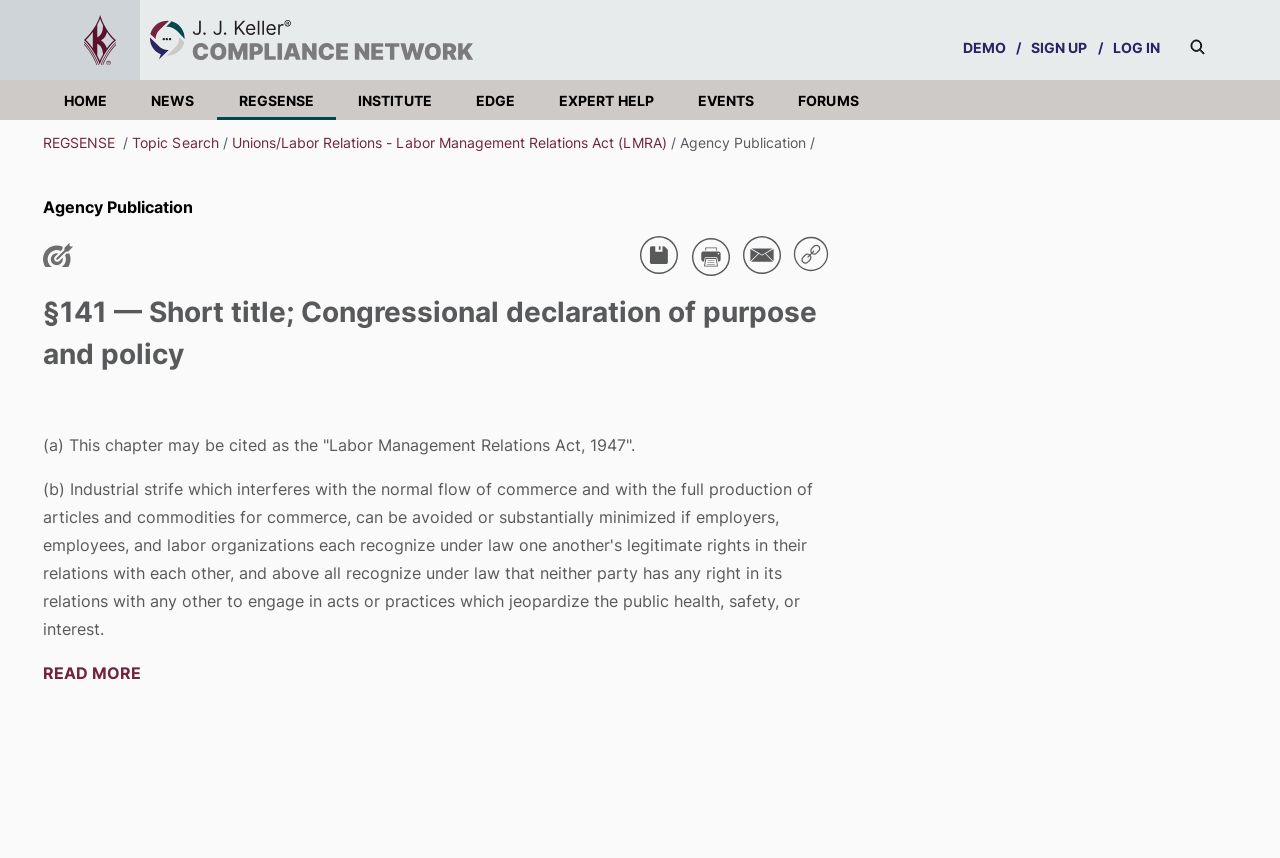From the element description: "INSTITUTE", extract the bounding box coordinates of the UI element. The coordinates should be expressed as four float numbers between 0 and 1, in the order [left, top, right, bottom].

[0.263, 0.099, 0.355, 0.14]